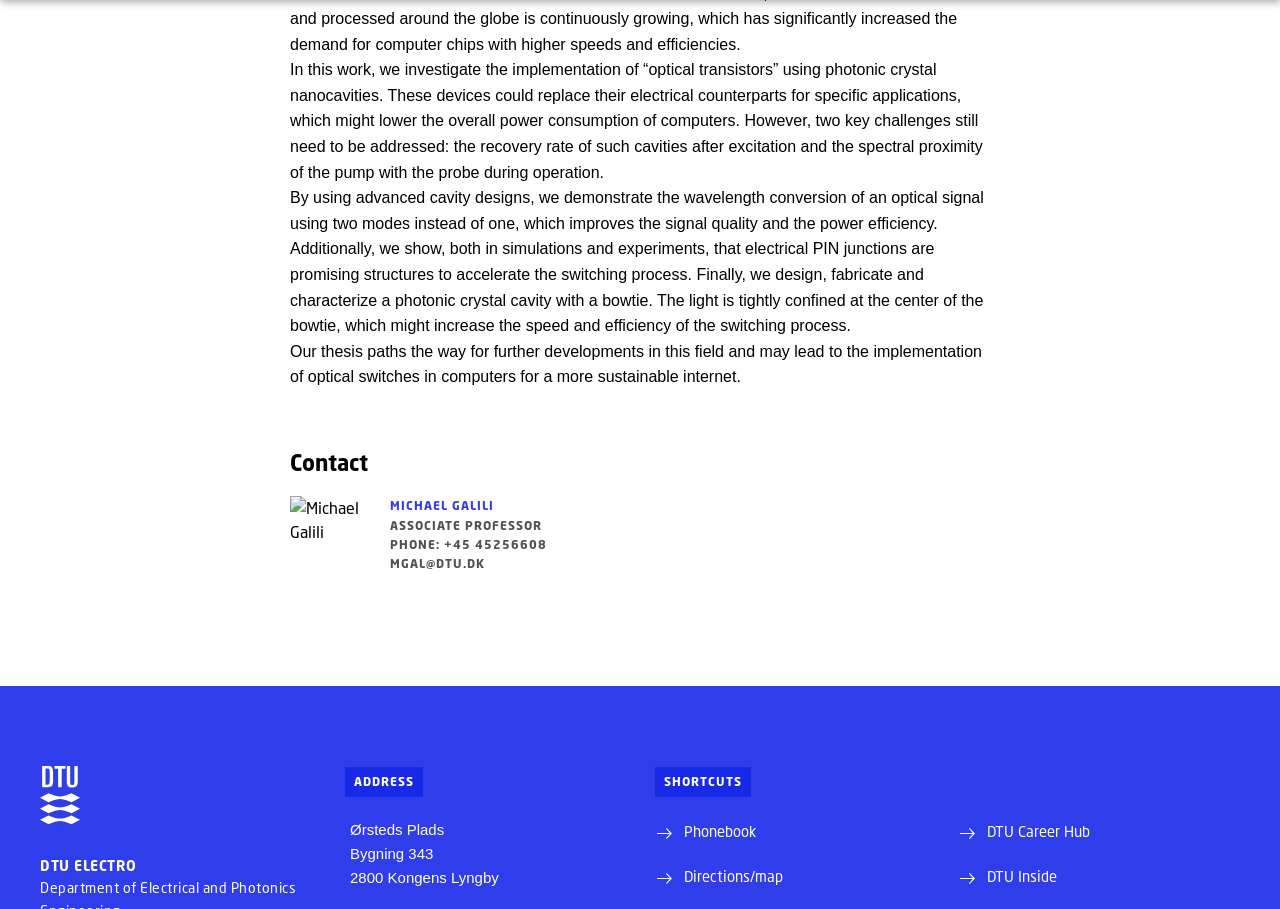Using the description "Meta Platform Inc.", predict the bounding box of the relevant HTML element.

[0.192, 0.879, 0.248, 0.908]